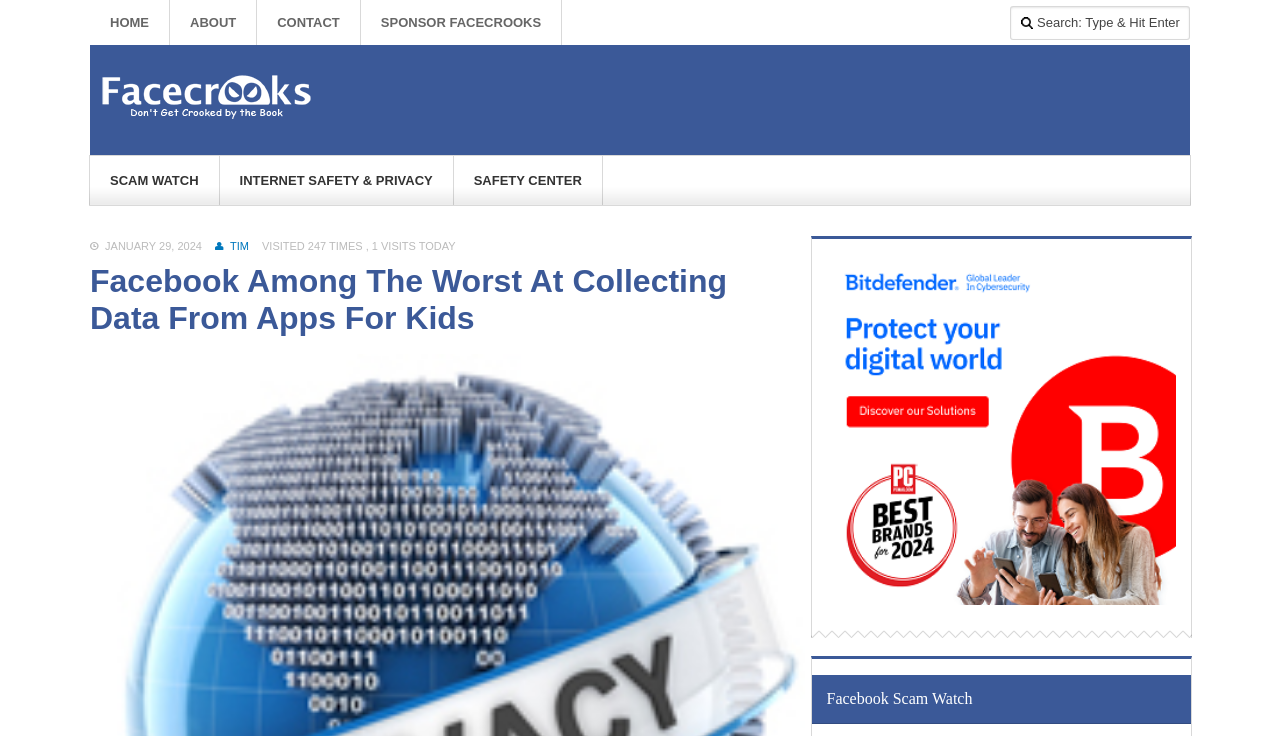Provide your answer in a single word or phrase: 
What is the title of the section located at the bottom of the webpage?

Facebook Scam Watch